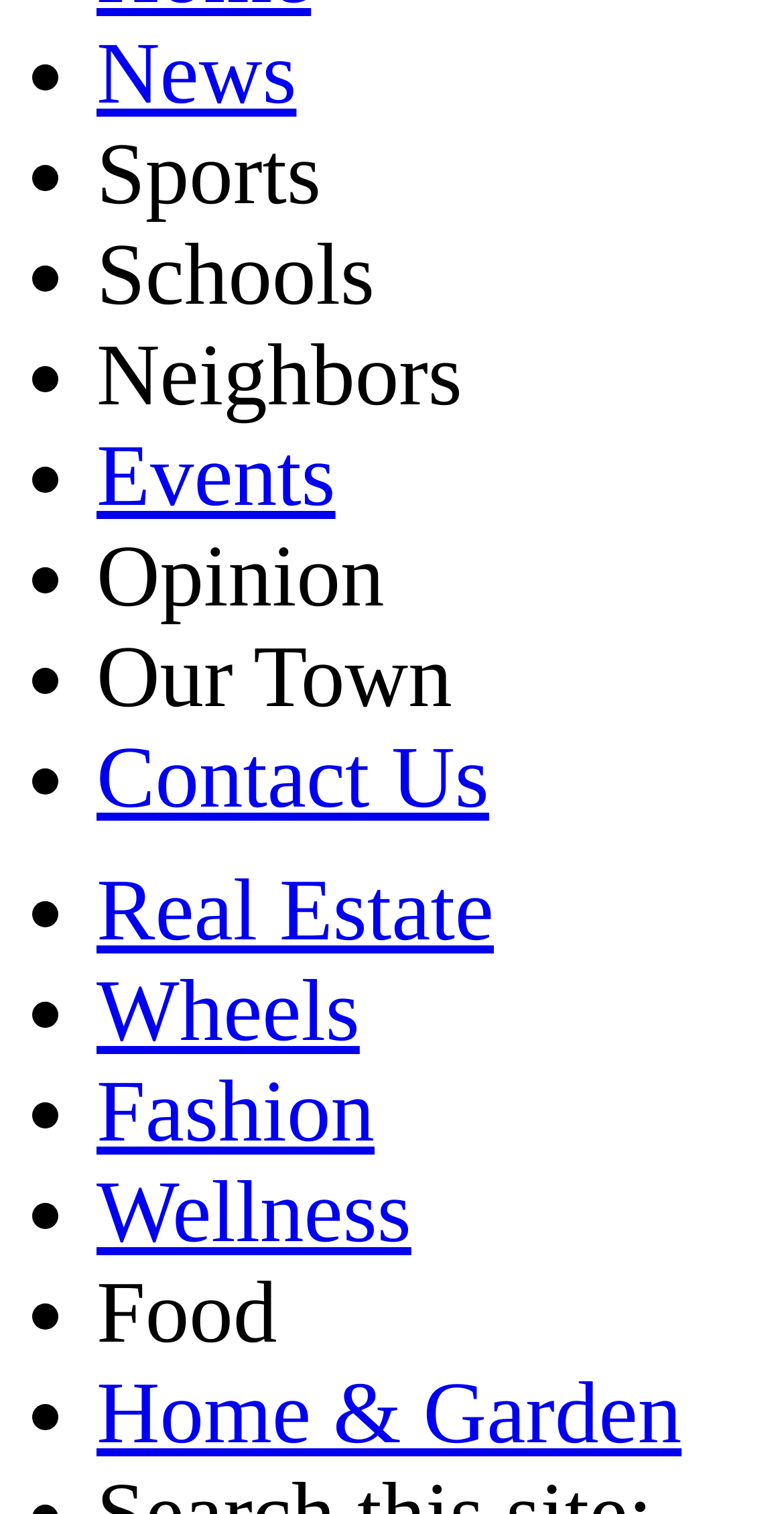Point out the bounding box coordinates of the section to click in order to follow this instruction: "Follow on Instagram".

None